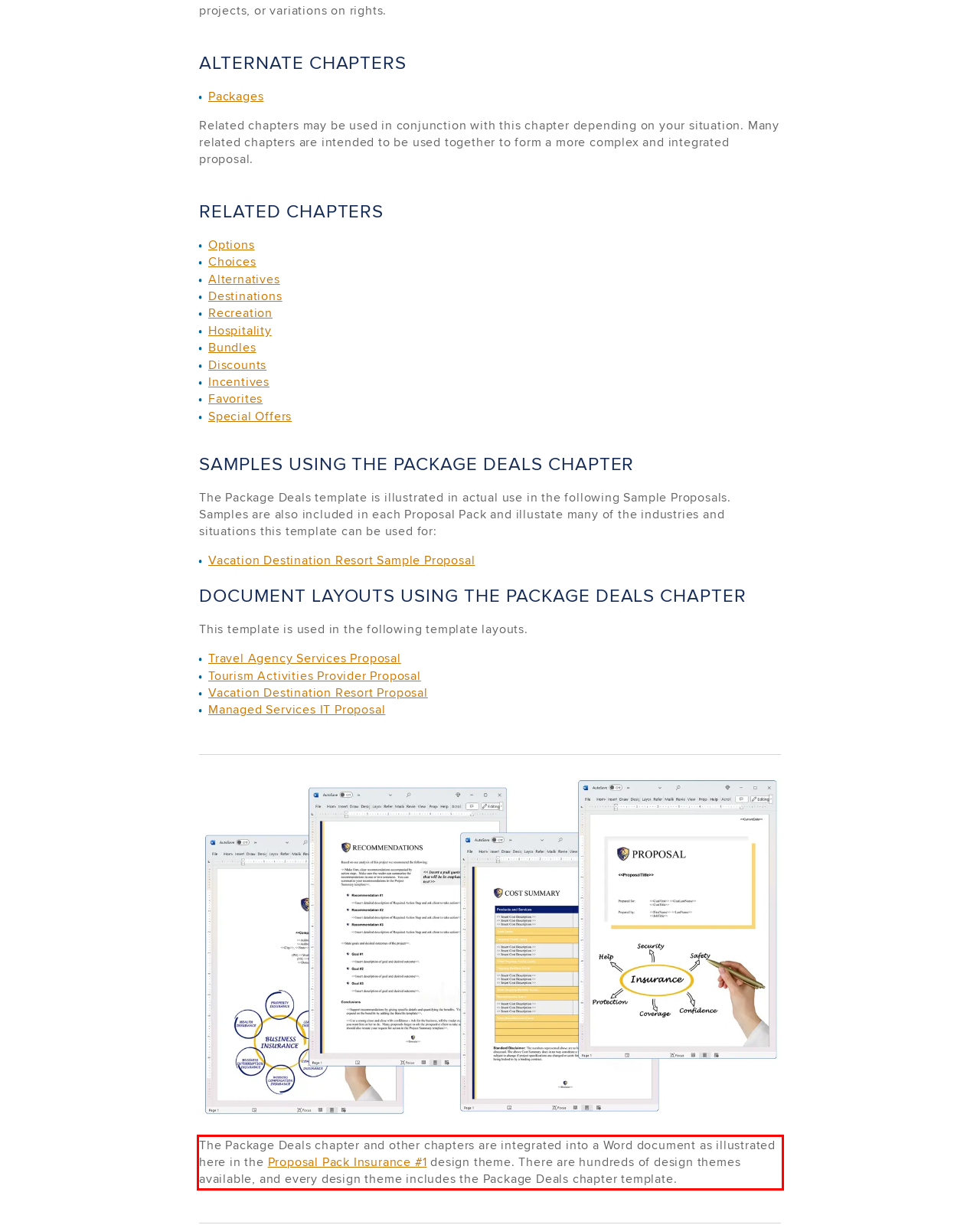Given a screenshot of a webpage with a red bounding box, please identify and retrieve the text inside the red rectangle.

The Package Deals chapter and other chapters are integrated into a Word document as illustrated here in the Proposal Pack Insurance #1 design theme. There are hundreds of design themes available, and every design theme includes the Package Deals chapter template.